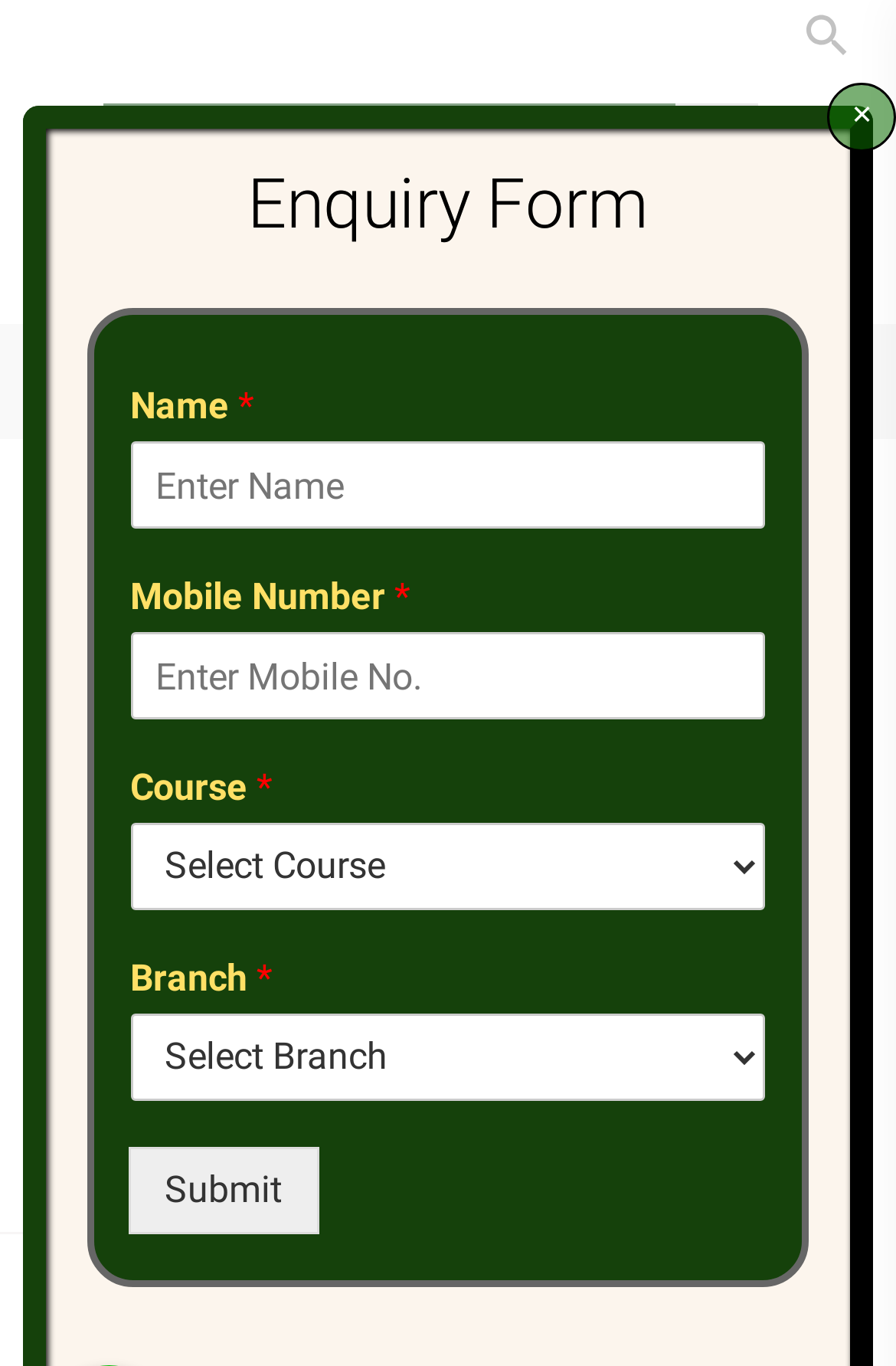Please determine the bounding box coordinates of the clickable area required to carry out the following instruction: "Read the article later". The coordinates must be four float numbers between 0 and 1, represented as [left, top, right, bottom].

[0.283, 0.567, 0.412, 0.599]